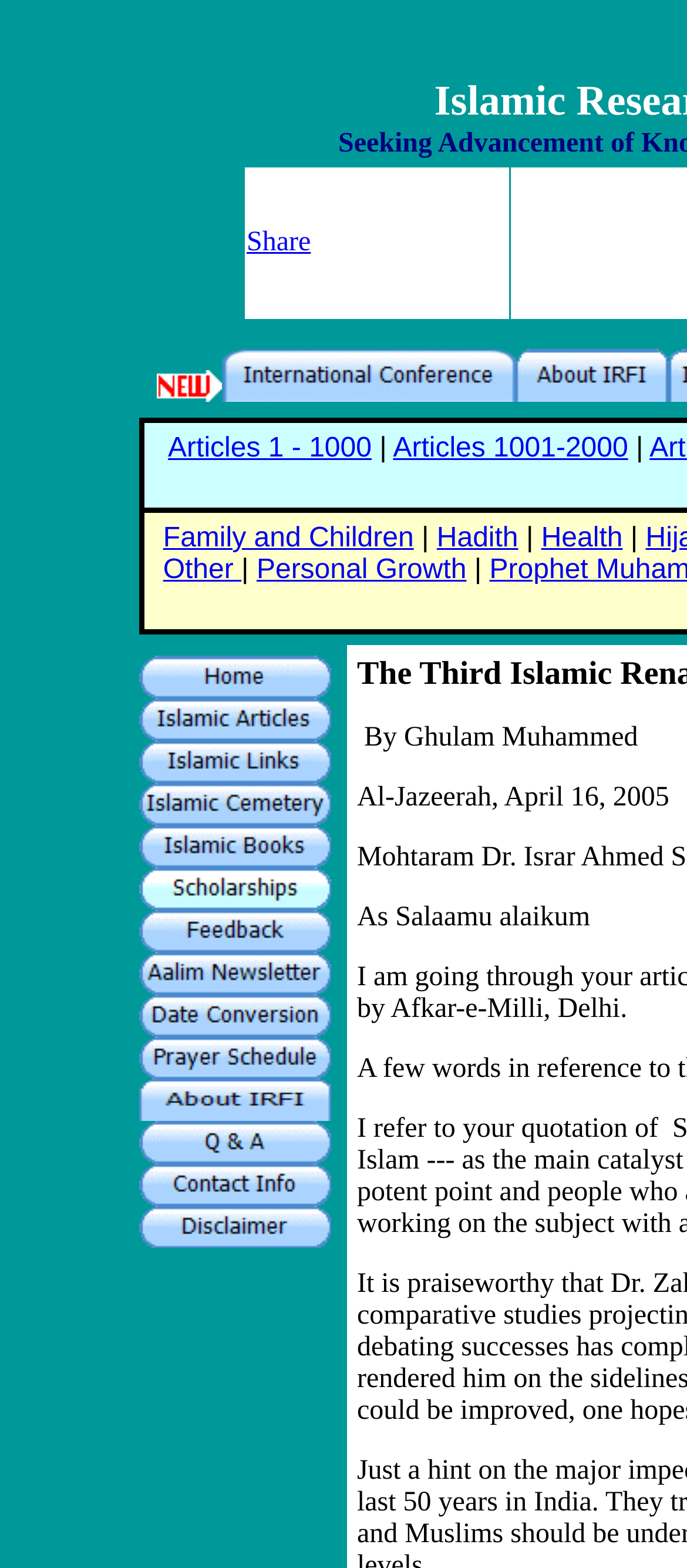Pinpoint the bounding box coordinates of the clickable area needed to execute the instruction: "Explore Islamic books". The coordinates should be specified as four float numbers between 0 and 1, i.e., [left, top, right, bottom].

[0.201, 0.538, 0.481, 0.558]